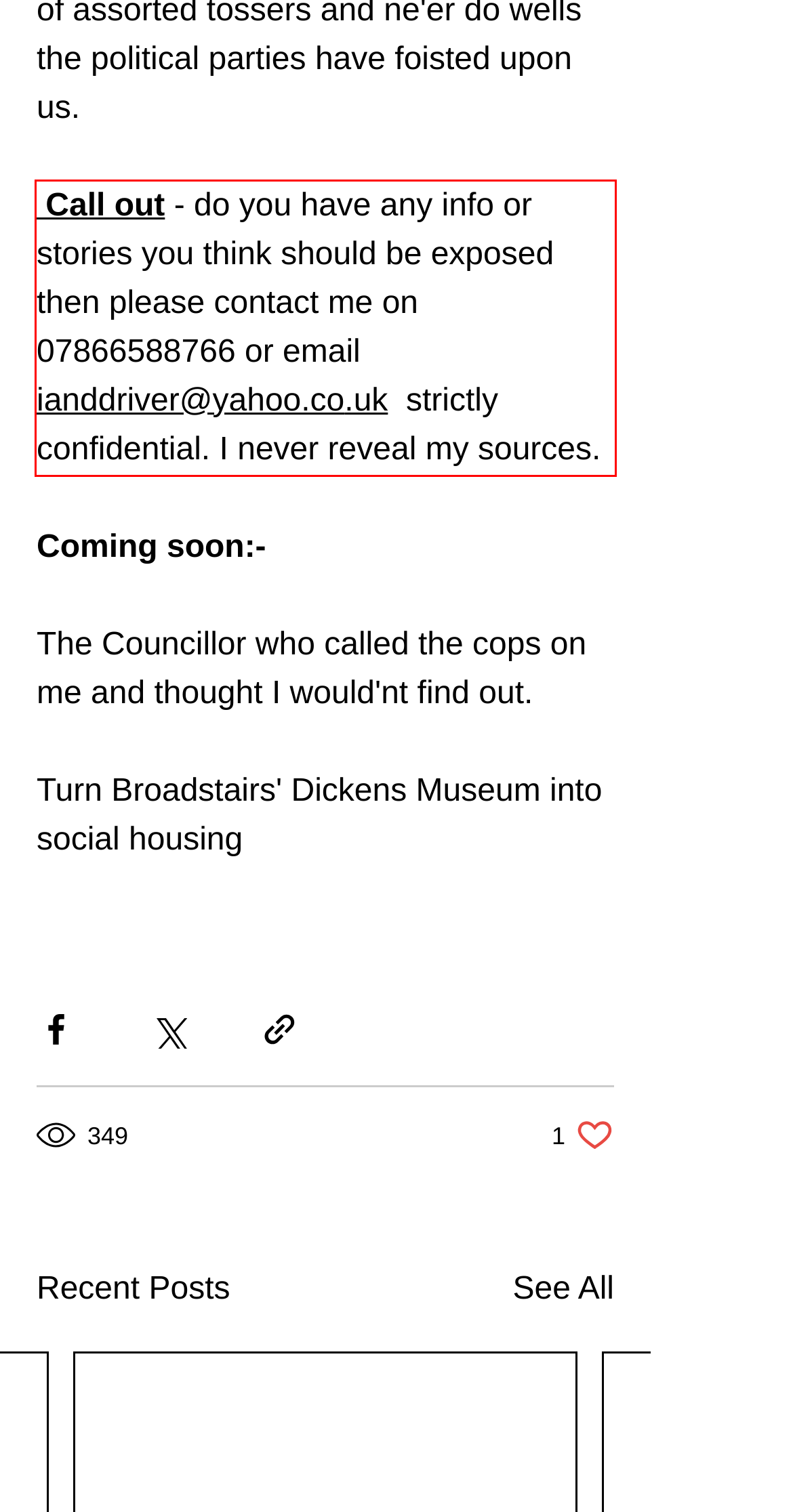Your task is to recognize and extract the text content from the UI element enclosed in the red bounding box on the webpage screenshot.

Call out - do you have any info or stories you think should be exposed then please contact me on 07866588766 or email ianddriver@yahoo.co.uk strictly confidential. I never reveal my sources.